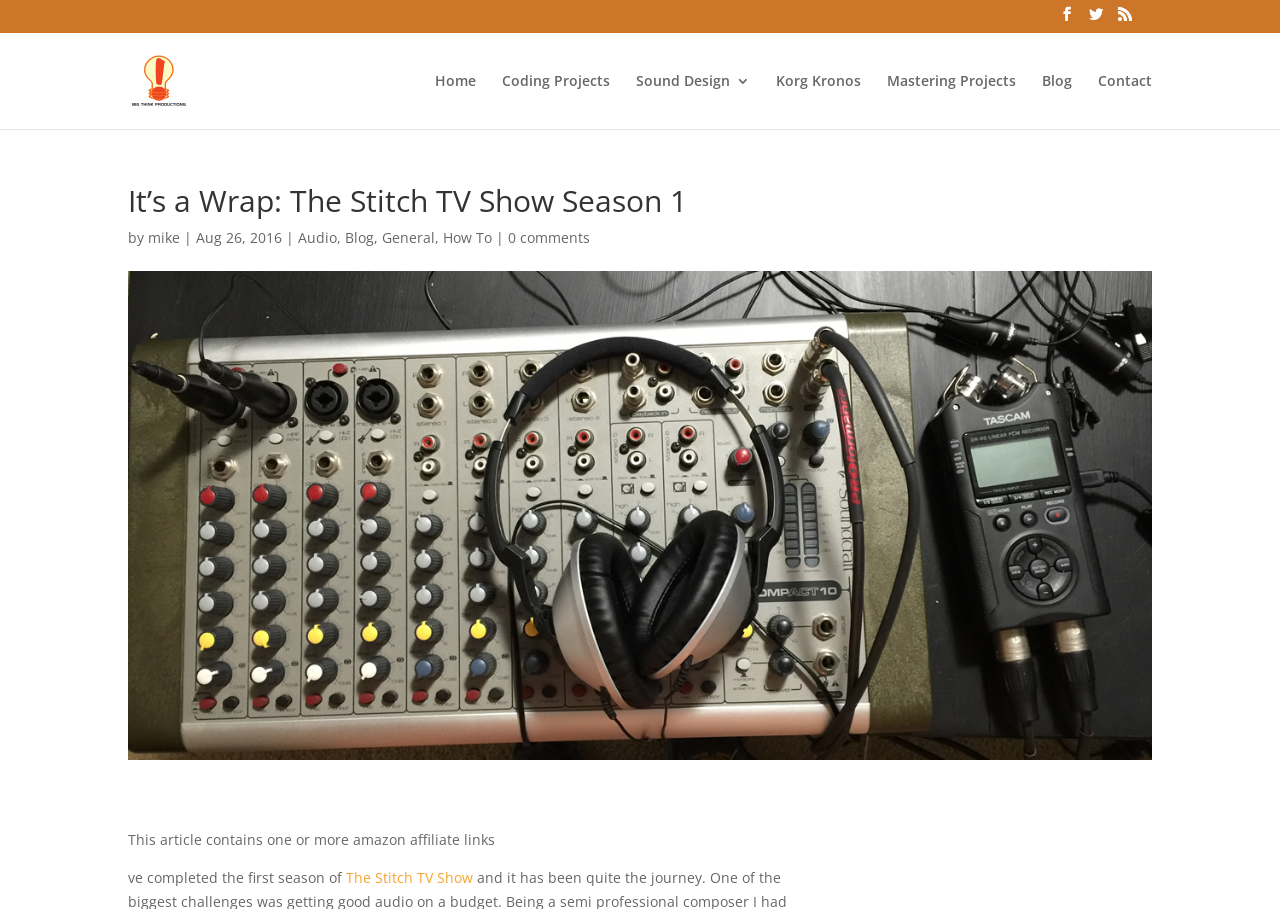Identify the bounding box coordinates of the region that needs to be clicked to carry out this instruction: "go to home page". Provide these coordinates as four float numbers ranging from 0 to 1, i.e., [left, top, right, bottom].

[0.34, 0.081, 0.372, 0.141]